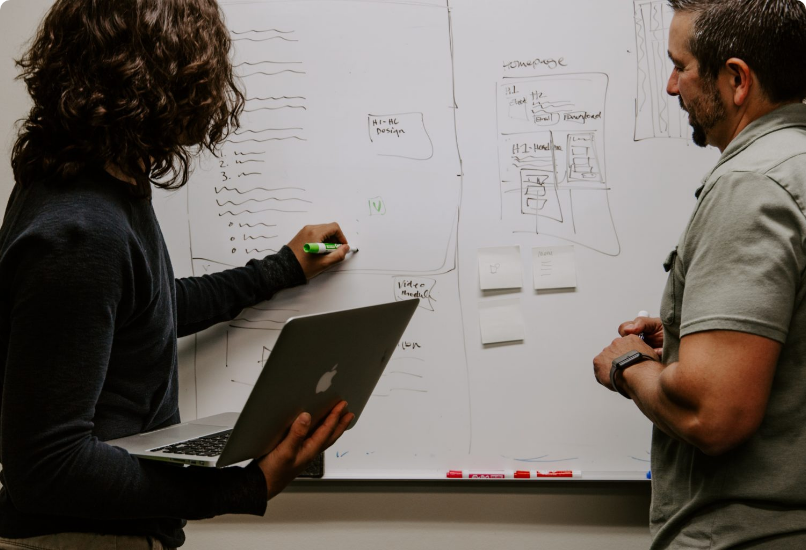What is on the whiteboard?
Provide a detailed answer to the question, using the image to inform your response.

The whiteboard features outlines and annotated wireframes, indicating a strategic approach to a project, perhaps related to category management or retail data analytics, which are likely ideas for user experience and interface design.